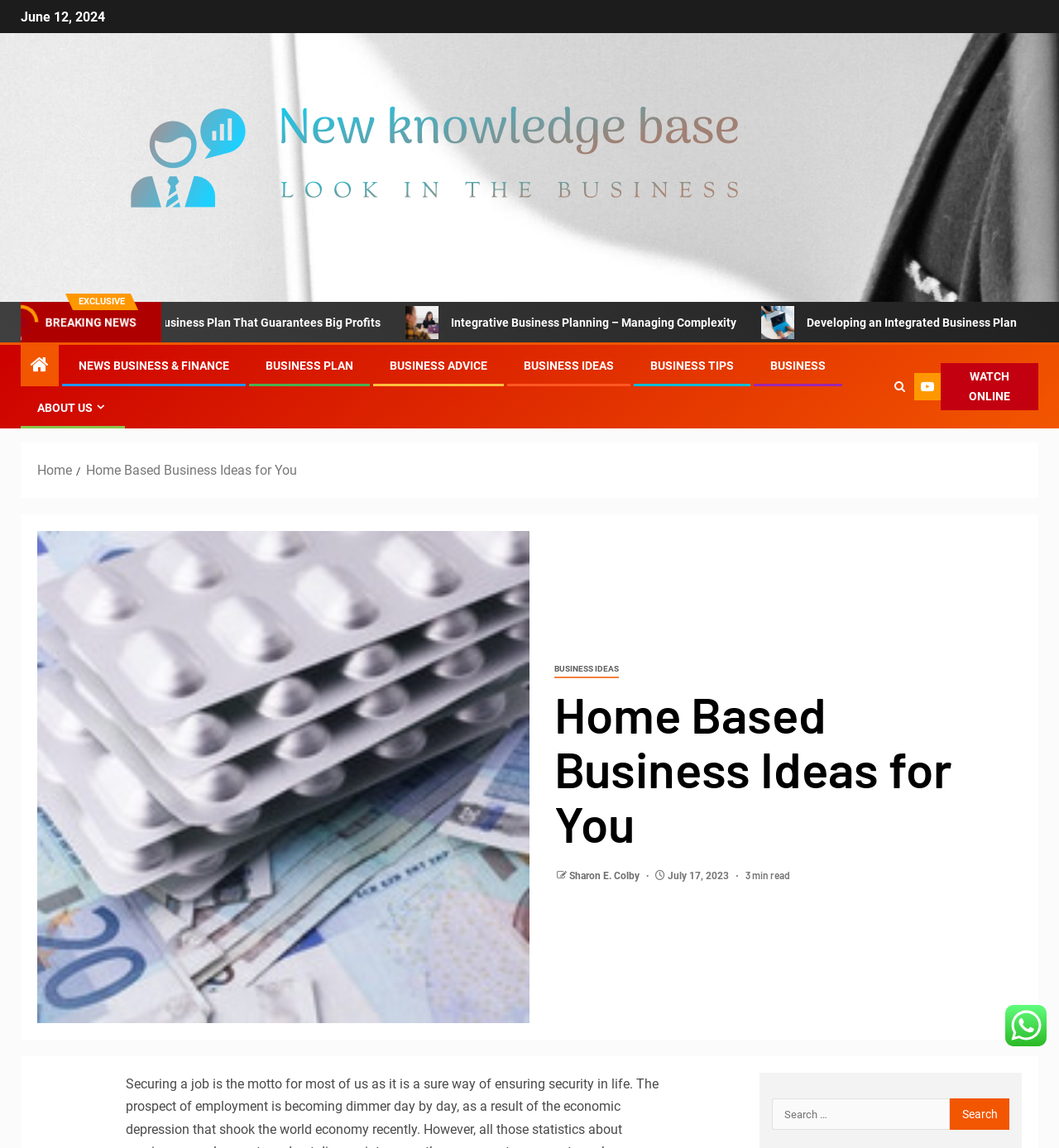Determine the bounding box coordinates for the clickable element to execute this instruction: "Check 'NEWS BUSINESS & FINANCE'". Provide the coordinates as four float numbers between 0 and 1, i.e., [left, top, right, bottom].

[0.074, 0.313, 0.216, 0.324]